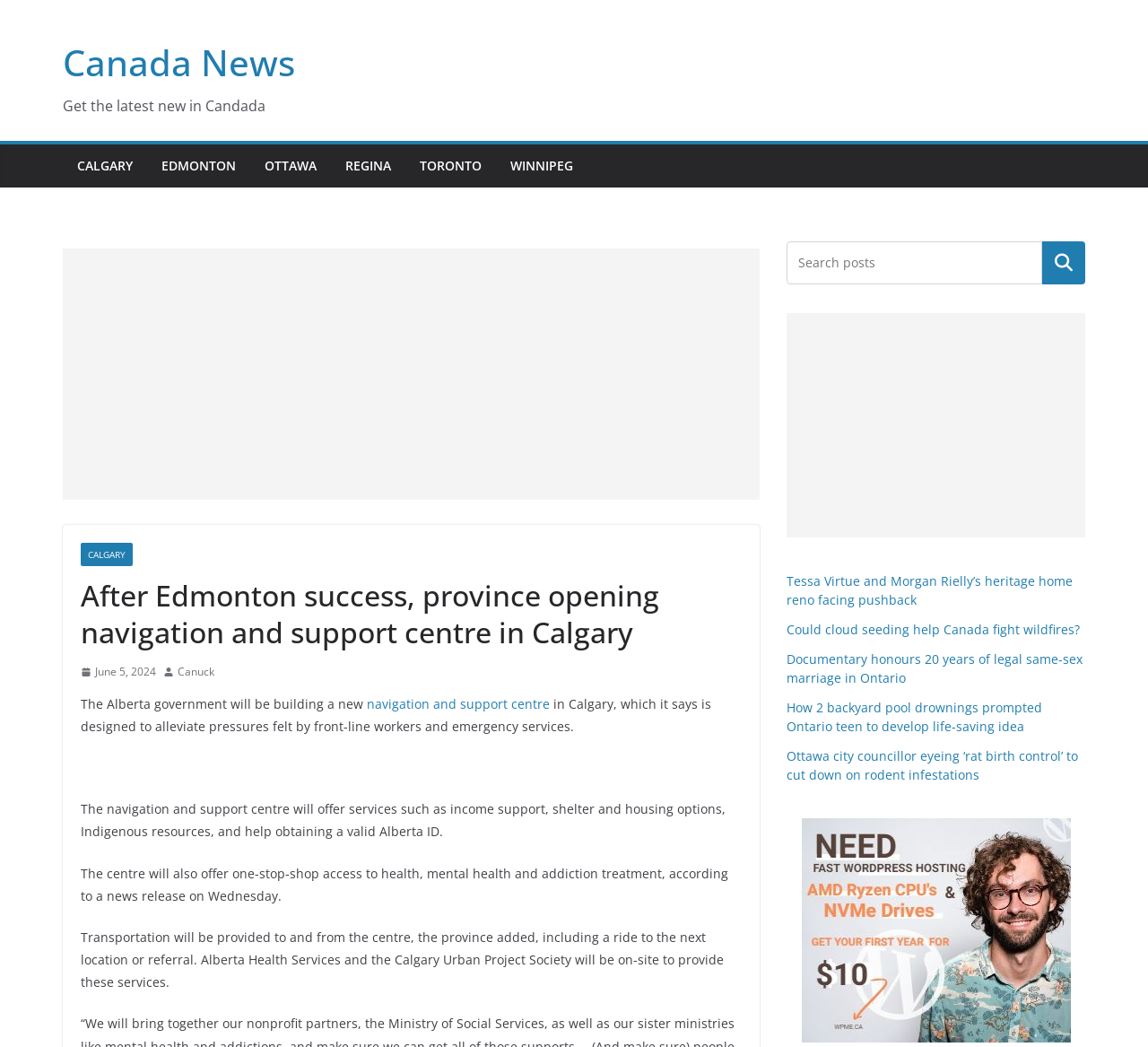Extract the bounding box for the UI element that matches this description: "navigation and support centre".

[0.32, 0.664, 0.479, 0.68]